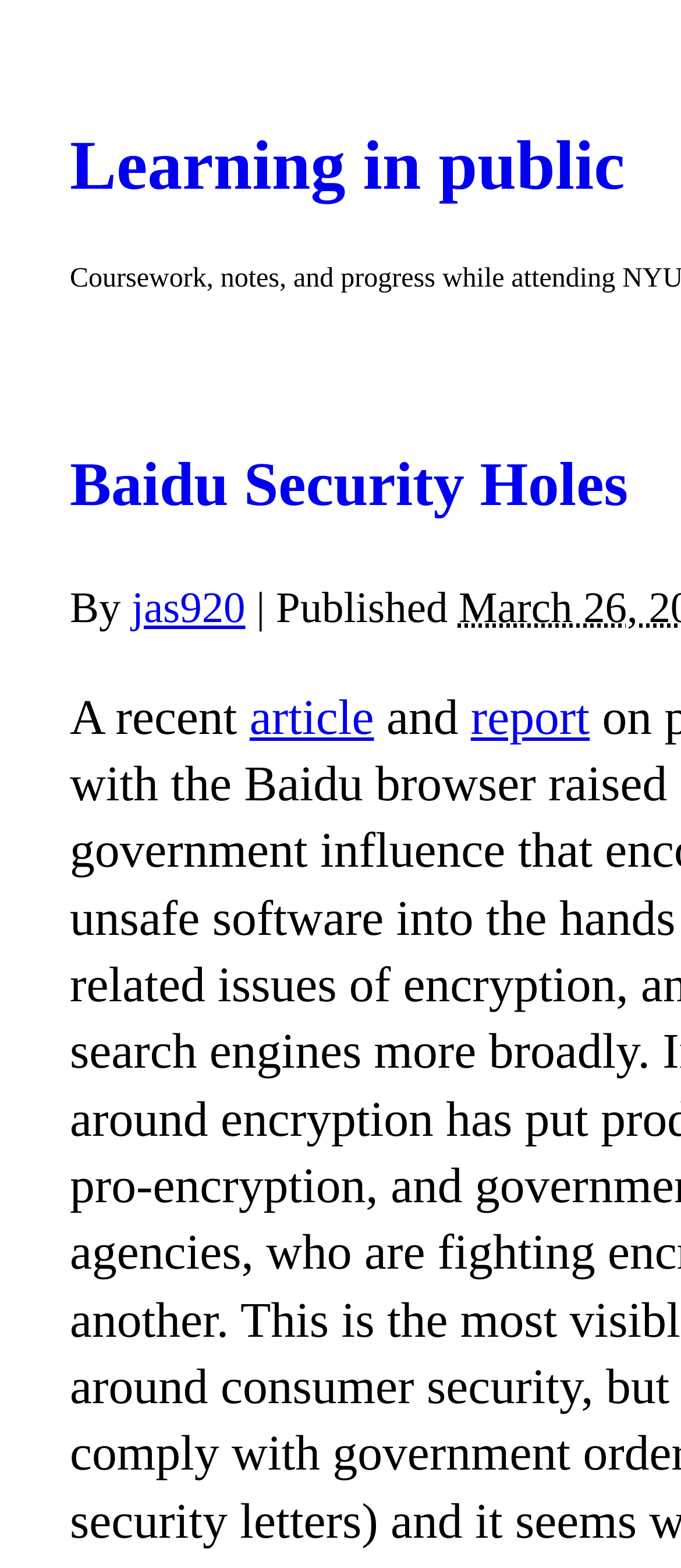Extract the bounding box coordinates for the HTML element that matches this description: "Learning in public". The coordinates should be four float numbers between 0 and 1, i.e., [left, top, right, bottom].

[0.103, 0.08, 0.918, 0.142]